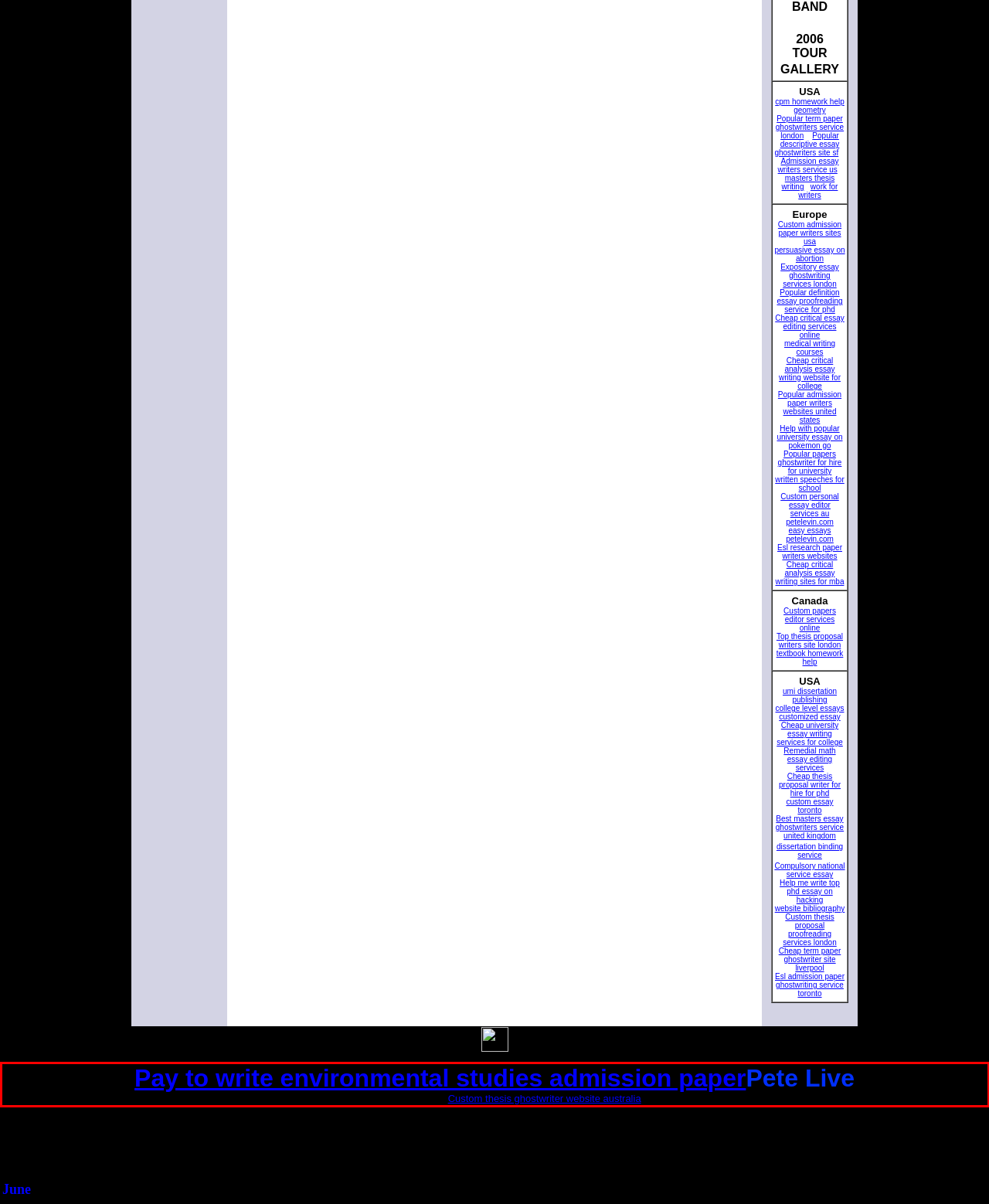Please perform OCR on the text within the red rectangle in the webpage screenshot and return the text content.

Pay to write environmental studies admission paperPete Live (This is the current 2 months or so. Click Custom thesis ghostwriter website australiafor the whole deal.)